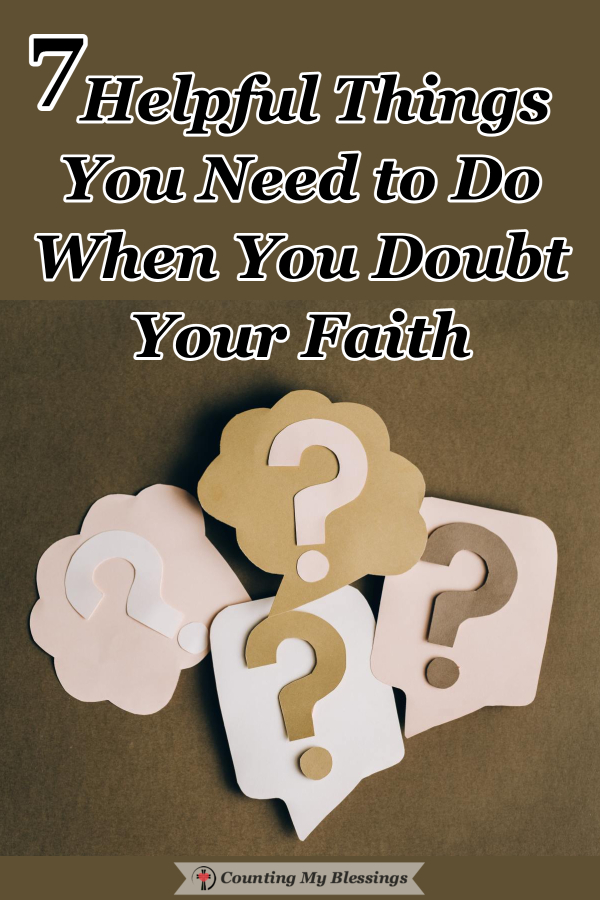Provide your answer in a single word or phrase: 
What is the name of the logo at the bottom?

Counting My Blessings